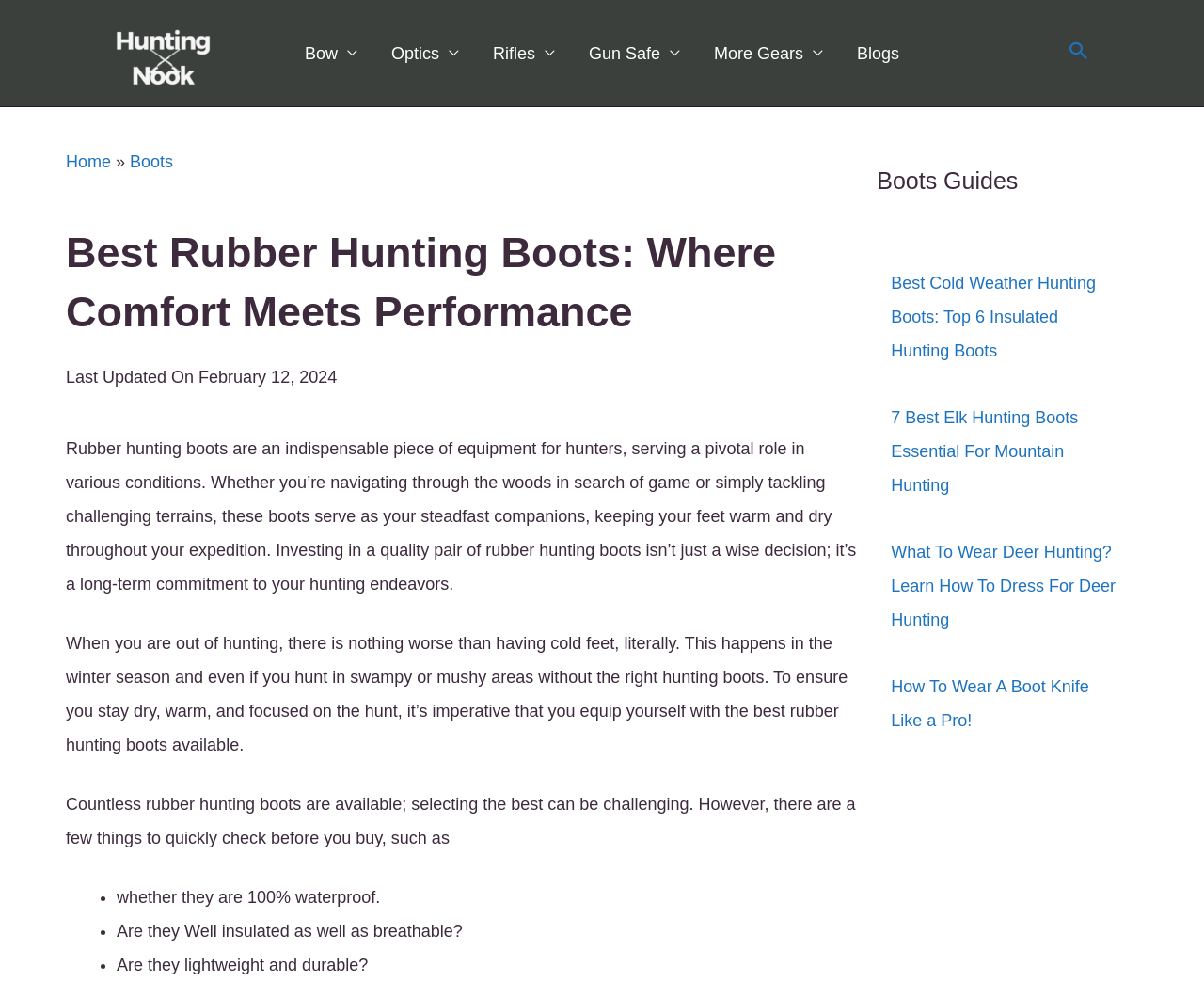Could you please study the image and provide a detailed answer to the question:
What is the purpose of rubber hunting boots?

According to the webpage content, rubber hunting boots serve as 'steadfast companions, keeping your feet warm and dry throughout your expedition.' This implies that the primary purpose of rubber hunting boots is to provide warmth and dryness to the feet during hunting activities.